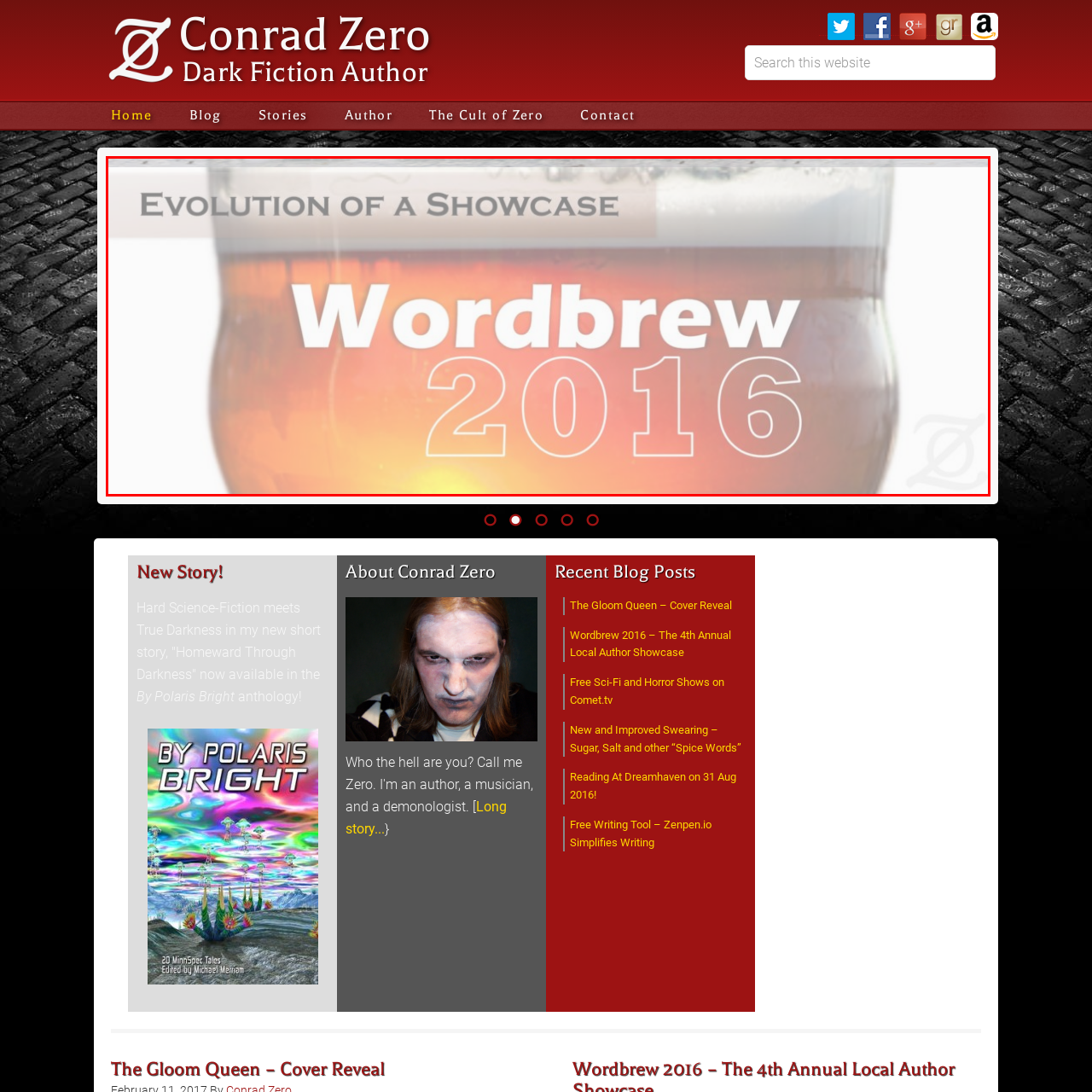What is the color of the beer? Analyze the image within the red bounding box and give a one-word or short-phrase response.

Amber